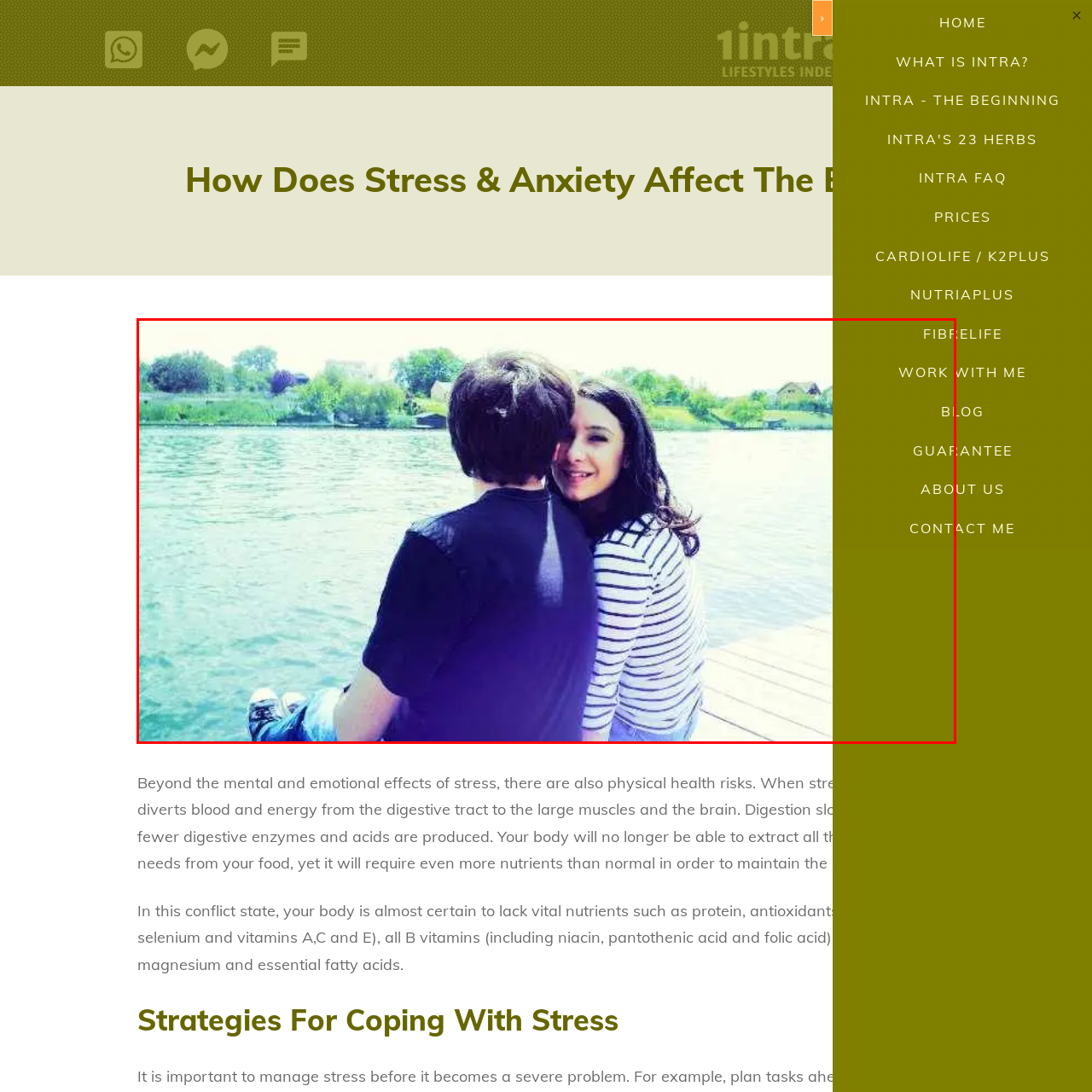Is the background of the image urban or natural?
Observe the image inside the red bounding box and answer the question using only one word or a short phrase.

Natural